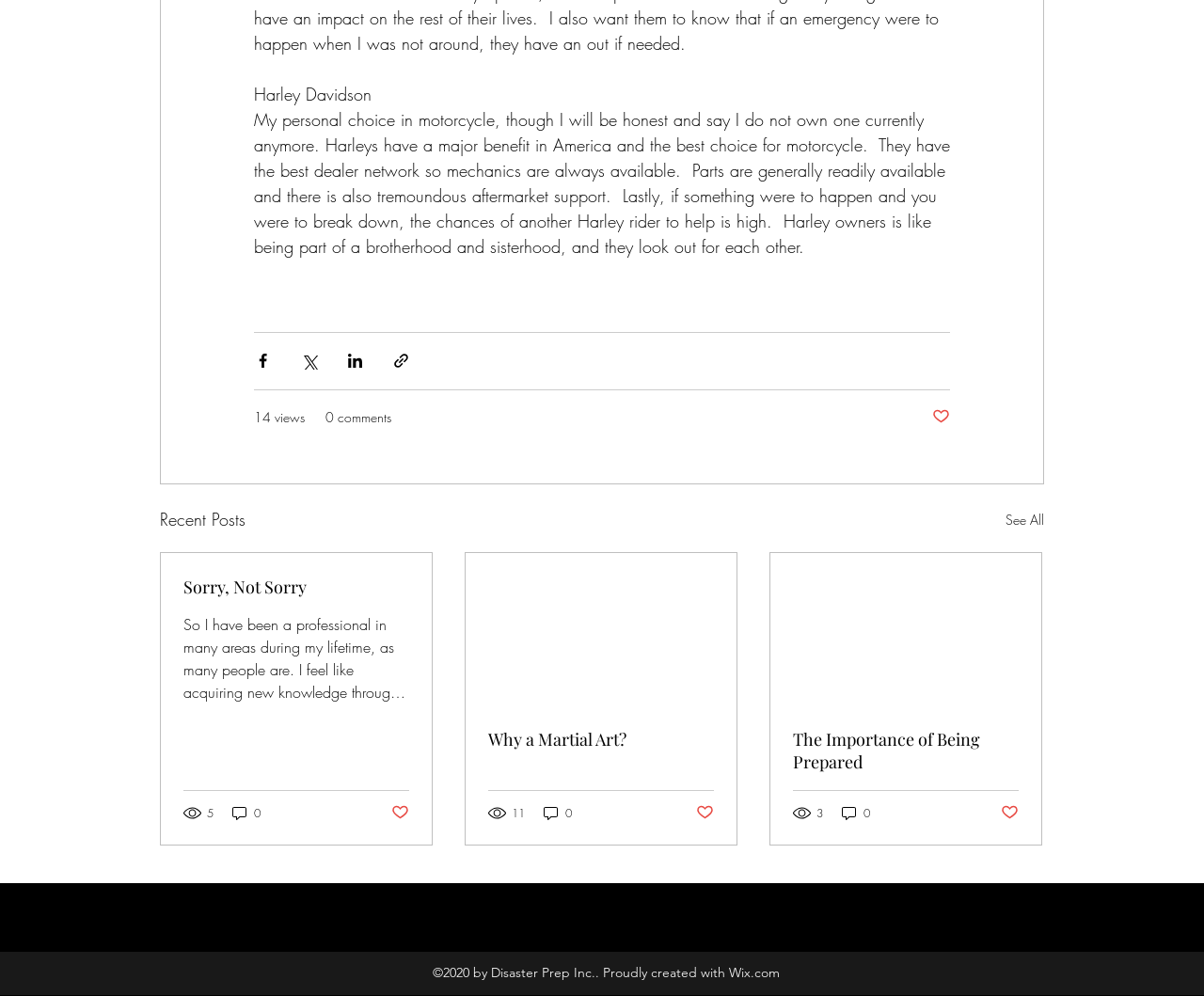How many views does the first article have?
Using the image as a reference, give a one-word or short phrase answer.

14 views